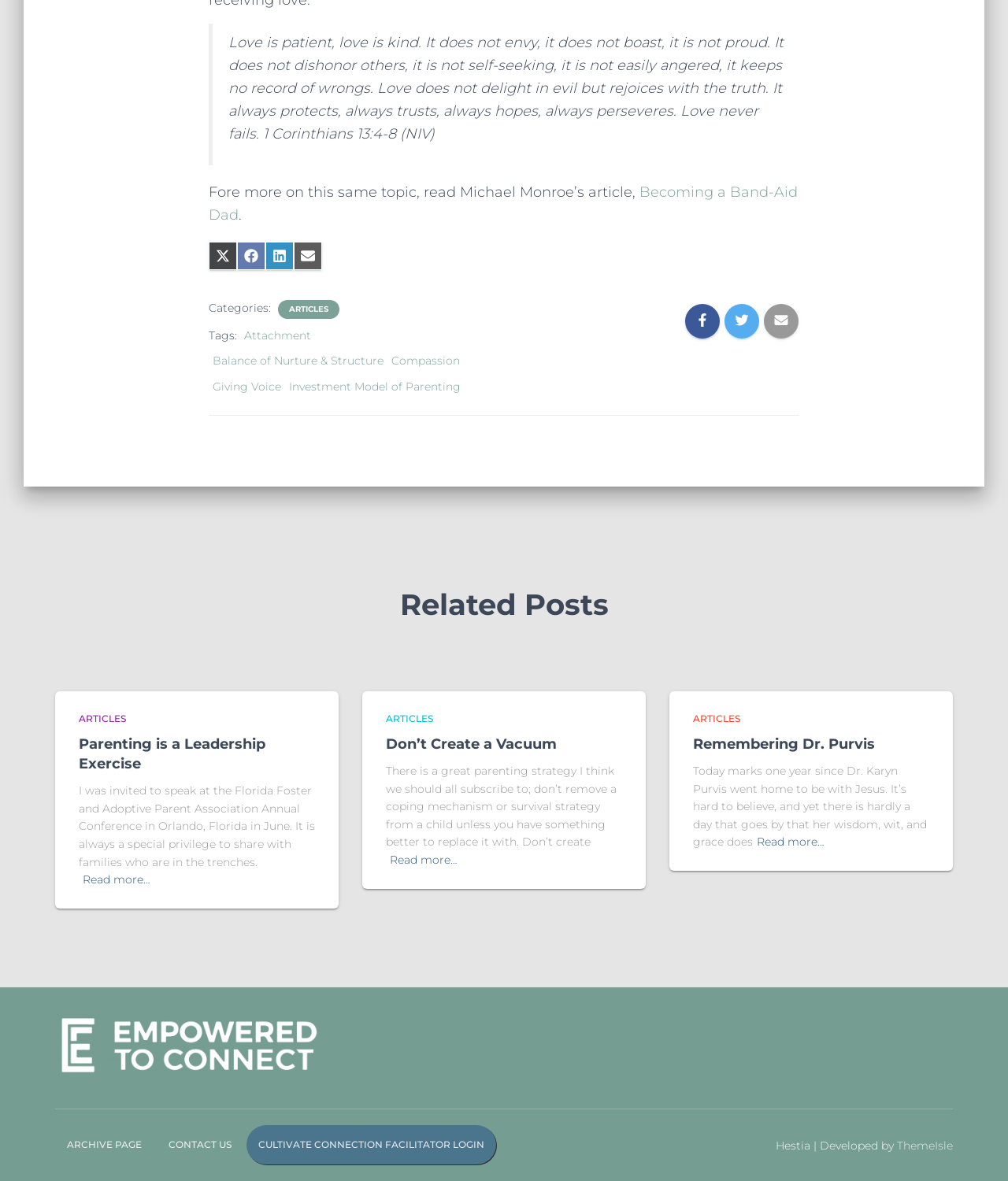How many social media sharing options are available?
Use the information from the screenshot to give a comprehensive response to the question.

On the webpage, I can see four social media sharing options: 'Share on X (Twitter)', 'Share on Facebook', 'Share on LinkedIn', and 'Share on Email'. These options are located near the top of the page, below the quote.